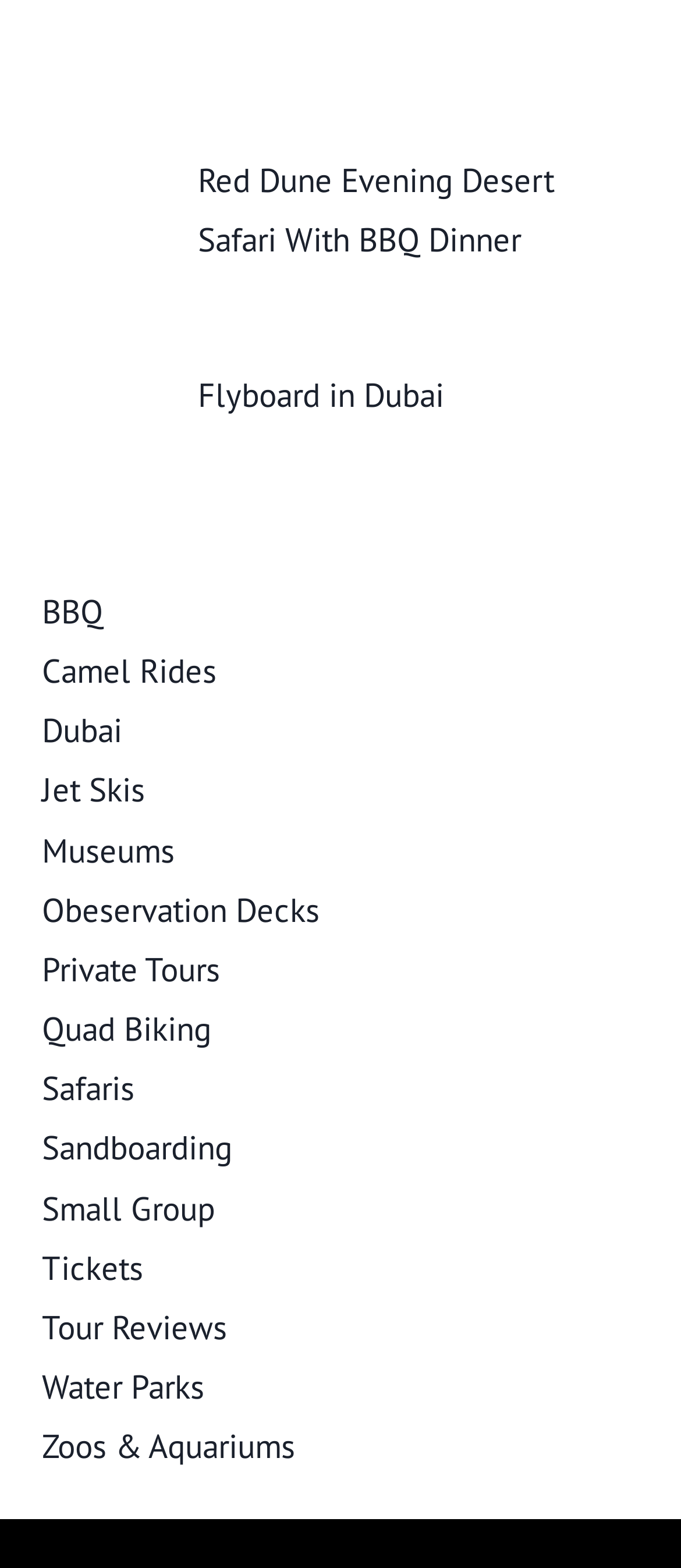Identify the bounding box coordinates necessary to click and complete the given instruction: "Learn about Camel Rides".

[0.062, 0.414, 0.318, 0.441]